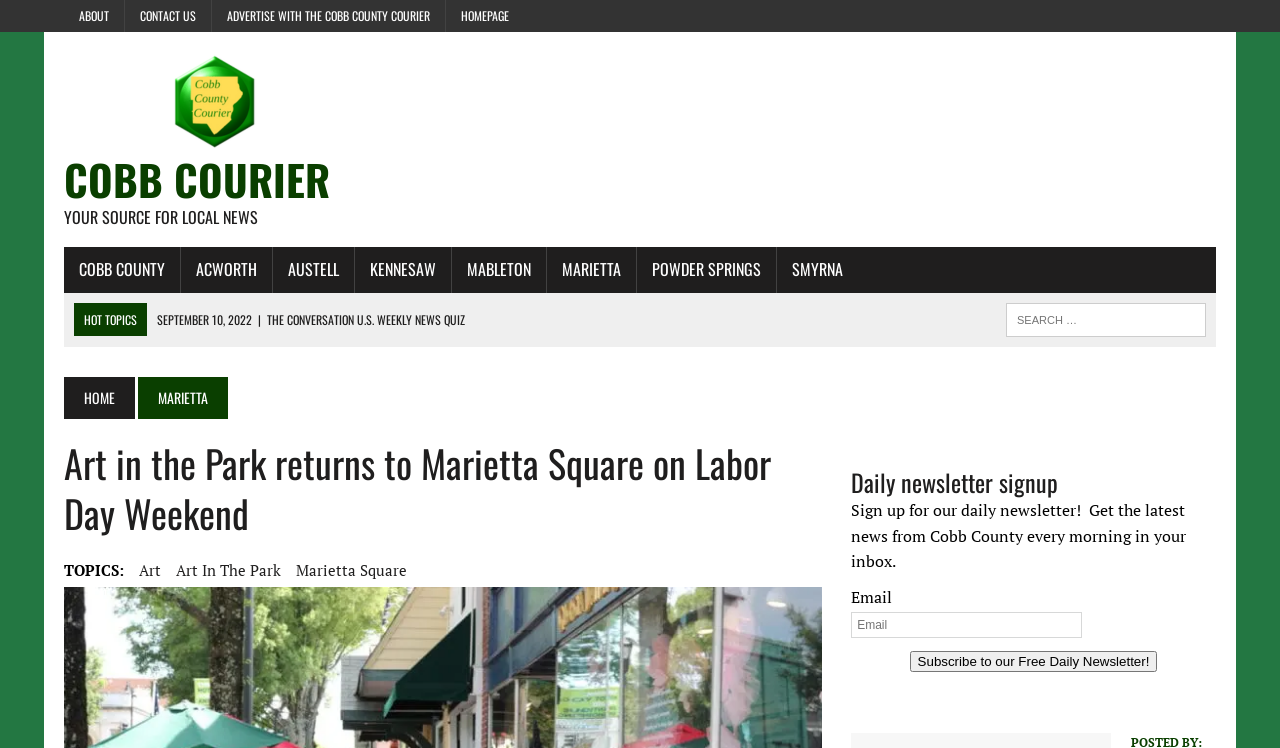Given the element description "Art in the Park", identify the bounding box of the corresponding UI element.

[0.138, 0.746, 0.22, 0.778]